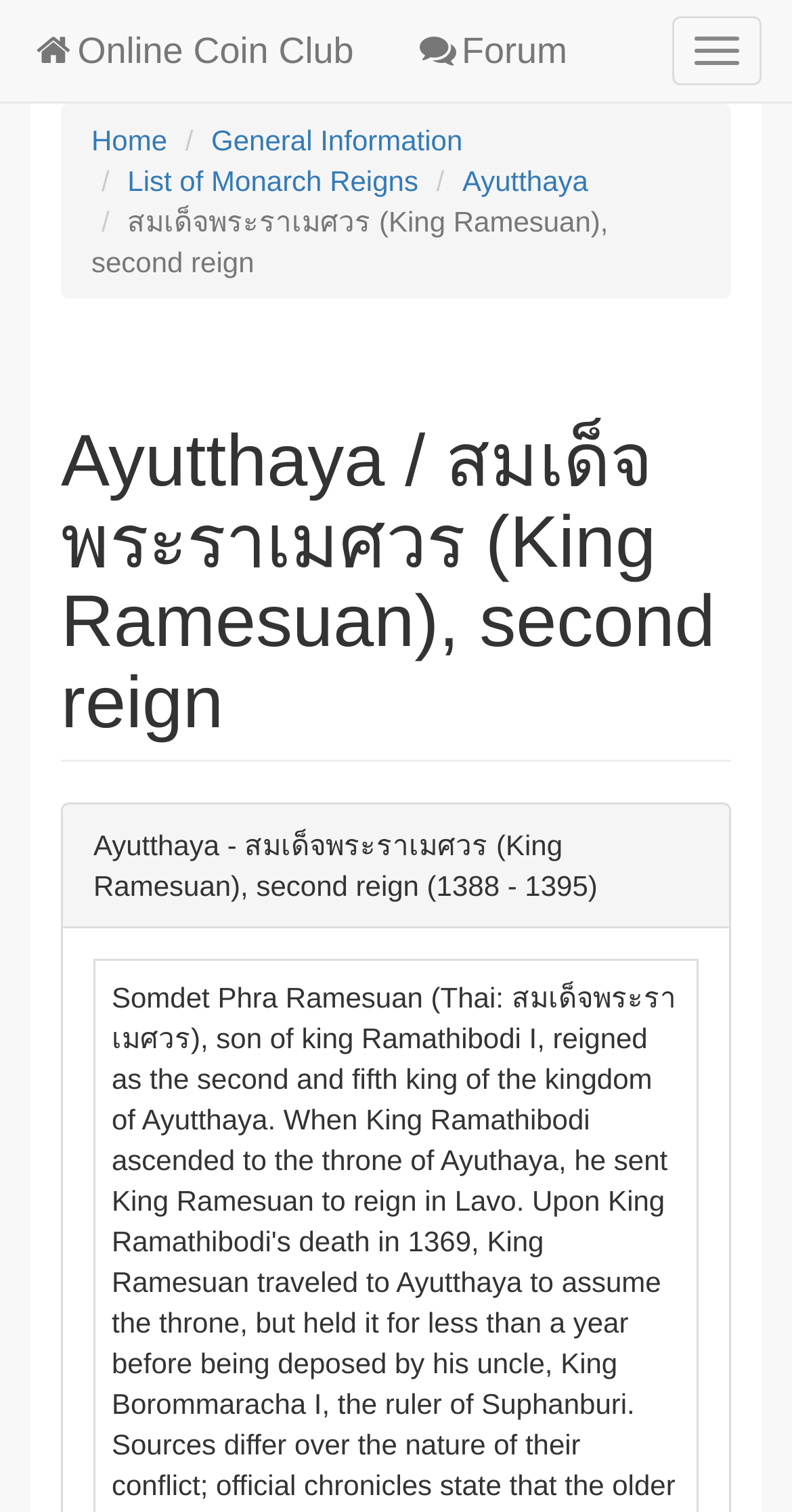Identify the bounding box coordinates for the UI element described as follows: List of Monarch Reigns. Use the format (top-left x, top-left y, bottom-right x, bottom-right y) and ensure all values are floating point numbers between 0 and 1.

[0.161, 0.109, 0.528, 0.13]